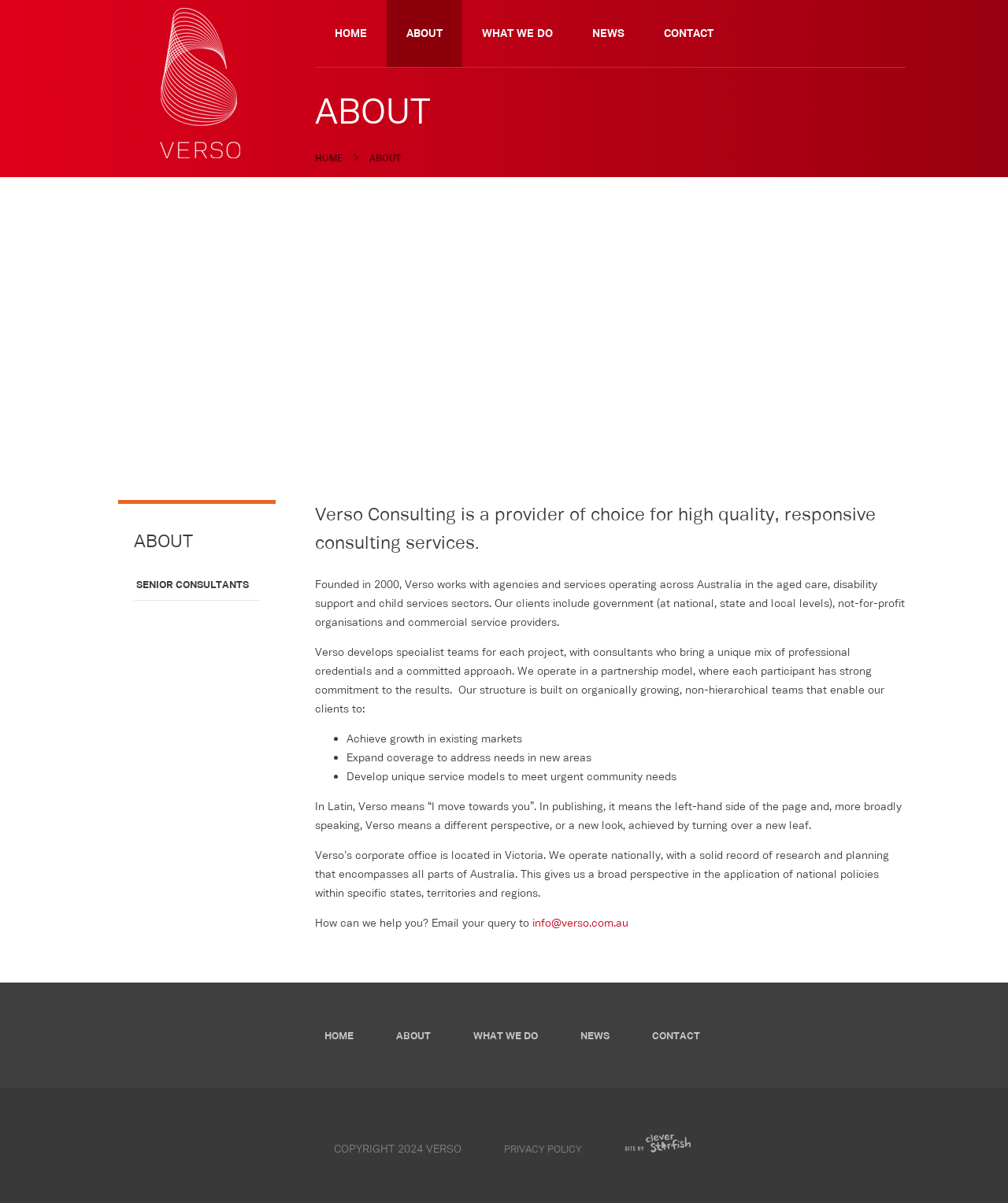What is the copyright year of the webpage?
Observe the image and answer the question with a one-word or short phrase response.

2024